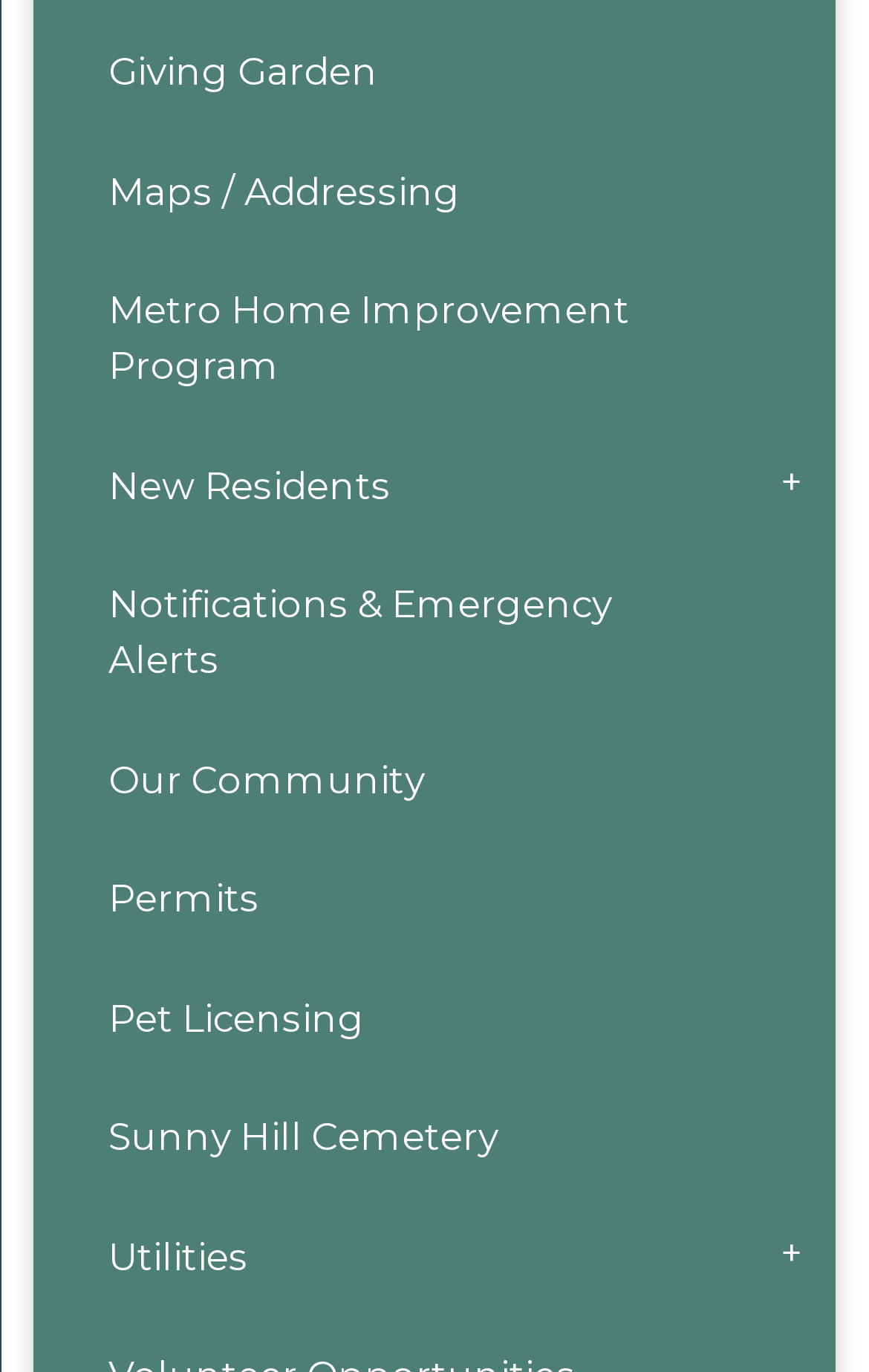Provide a one-word or short-phrase response to the question:
How many links are there in the menu?

11